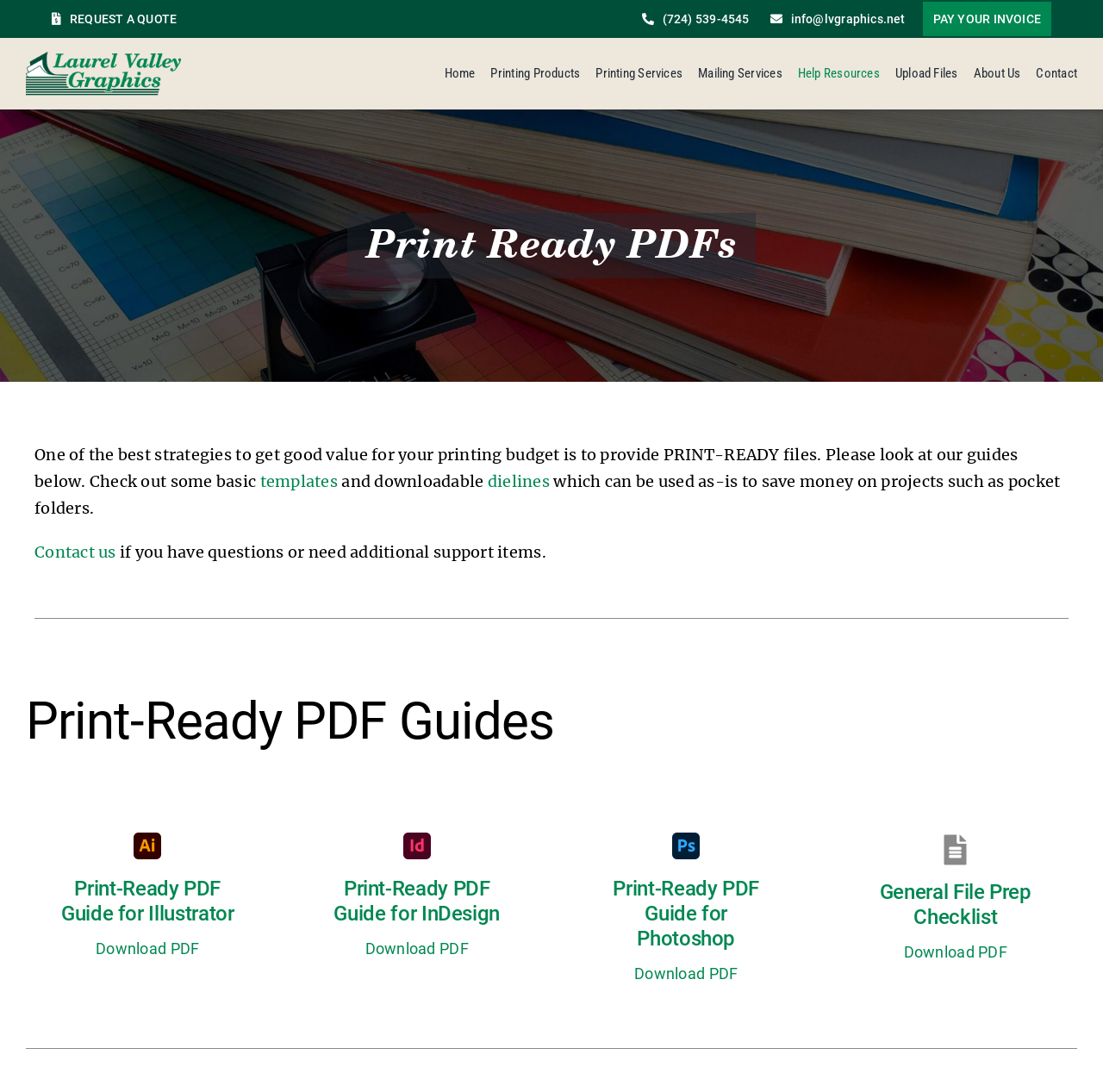Can you give a comprehensive explanation to the question given the content of the image?
What is the company's phone number?

The phone number can be found in the top navigation bar, next to the 'REQUEST A QUOTE' link, and is labeled as '(724) 539-4545'.